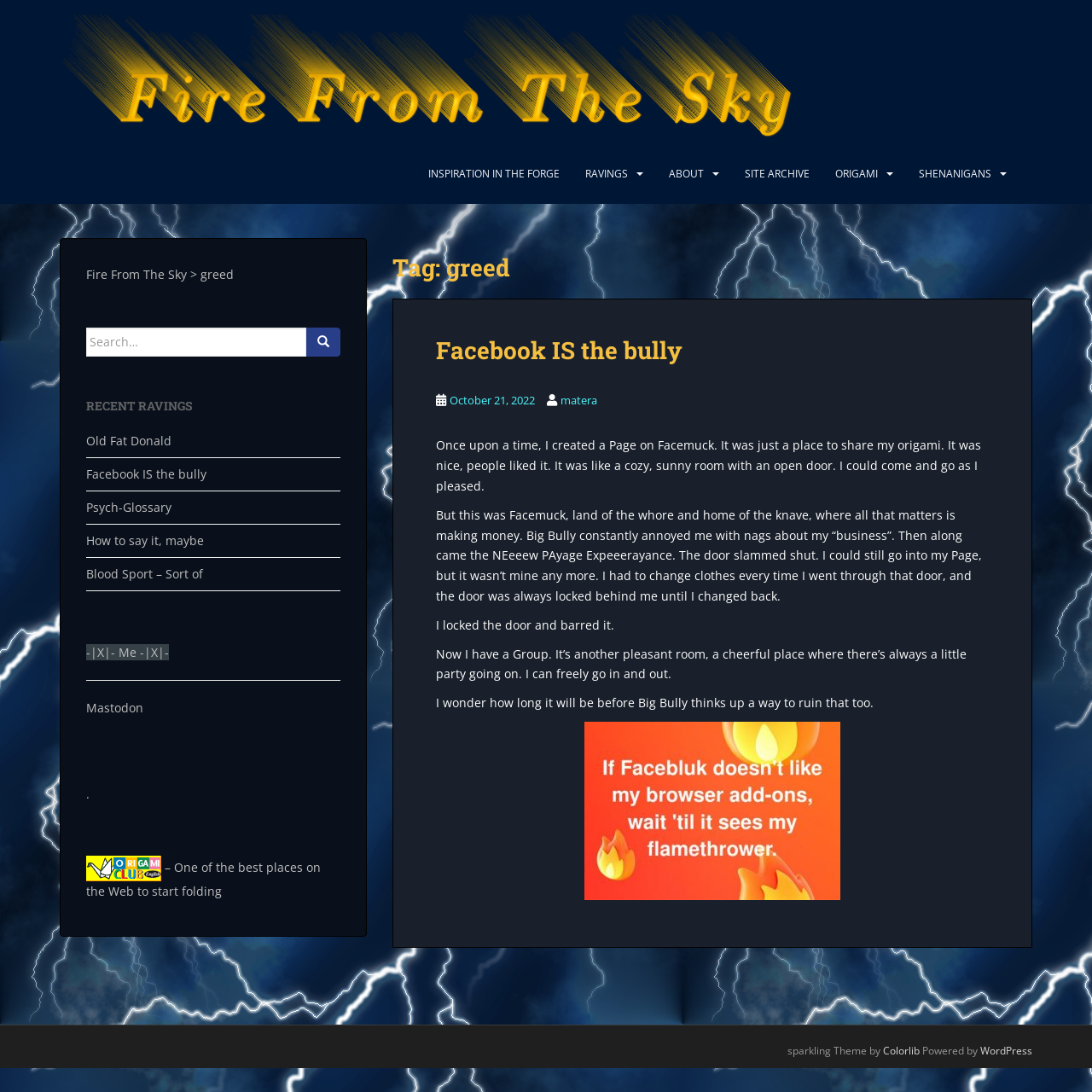Mark the bounding box of the element that matches the following description: "Site Archive".

[0.682, 0.144, 0.741, 0.175]